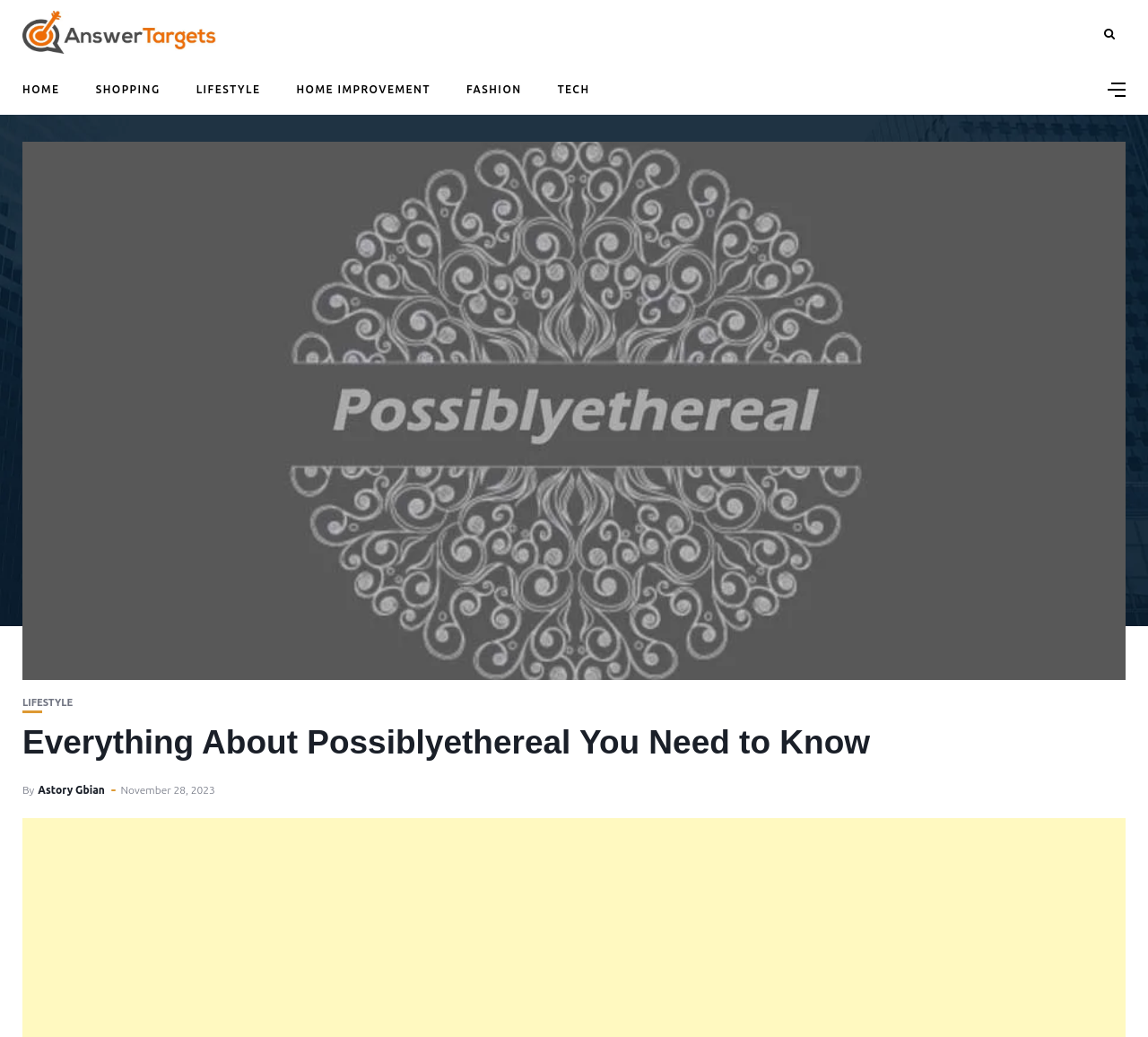Locate the bounding box of the UI element described in the following text: "alt="Answer Targets"".

[0.02, 0.021, 0.188, 0.038]